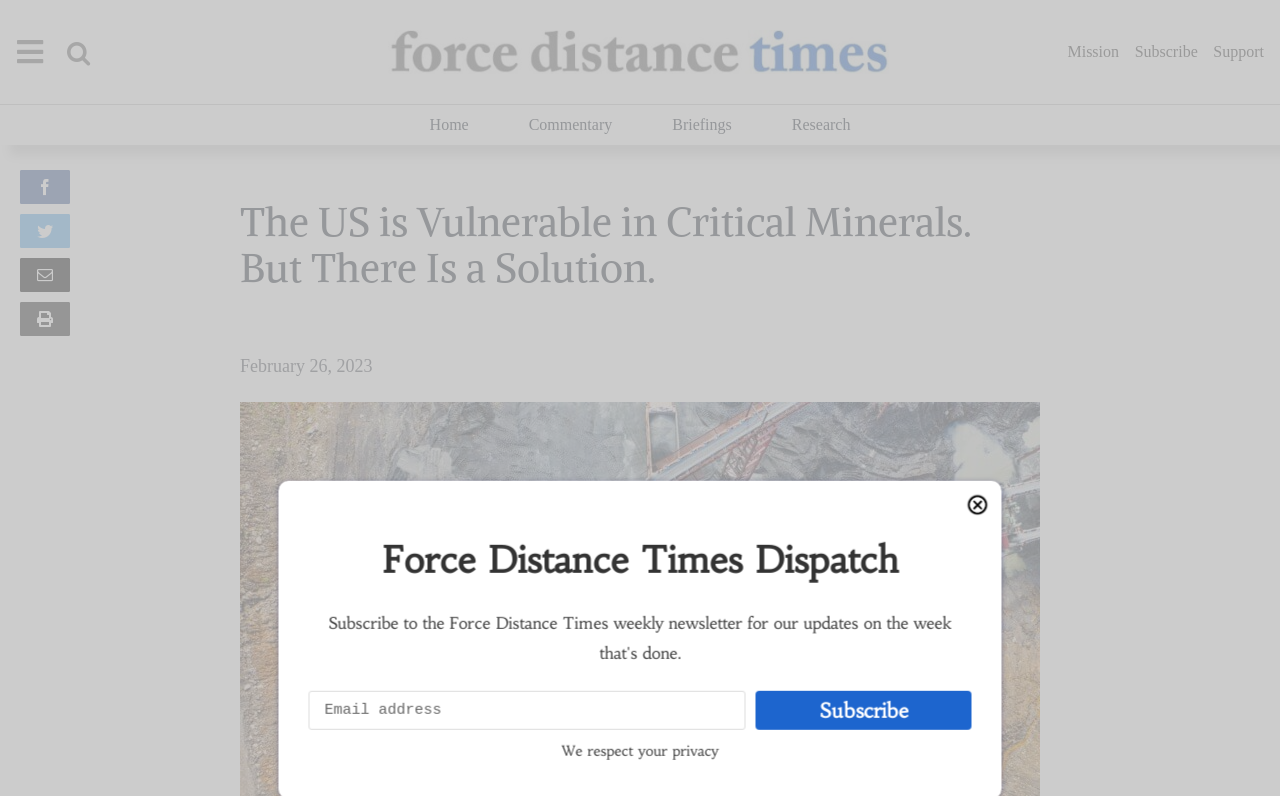Please answer the following question using a single word or phrase: What is the name of the organization?

Not specified